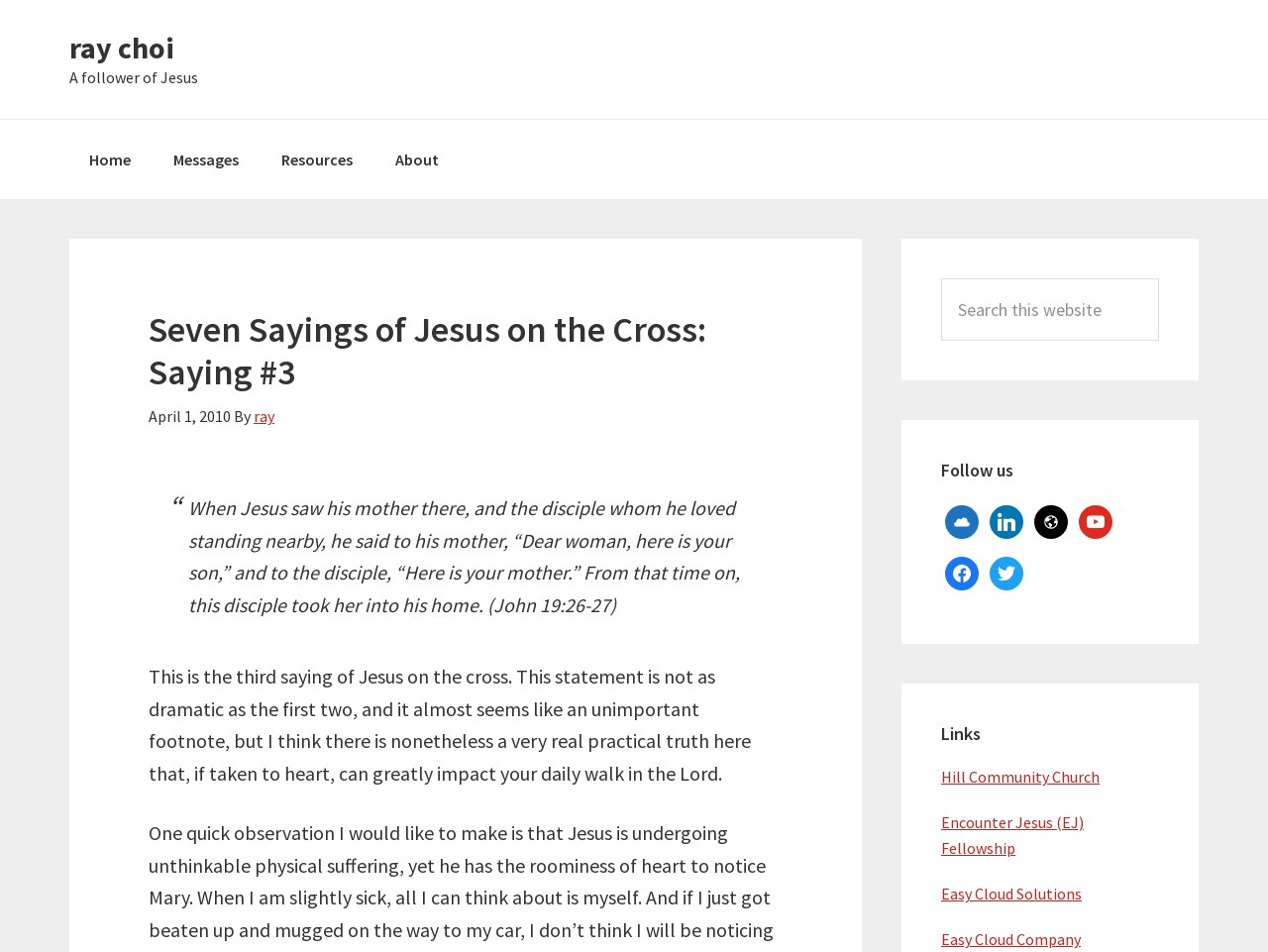What is the name of the church mentioned in the 'Links' section?
From the image, respond using a single word or phrase.

Hill Community Church